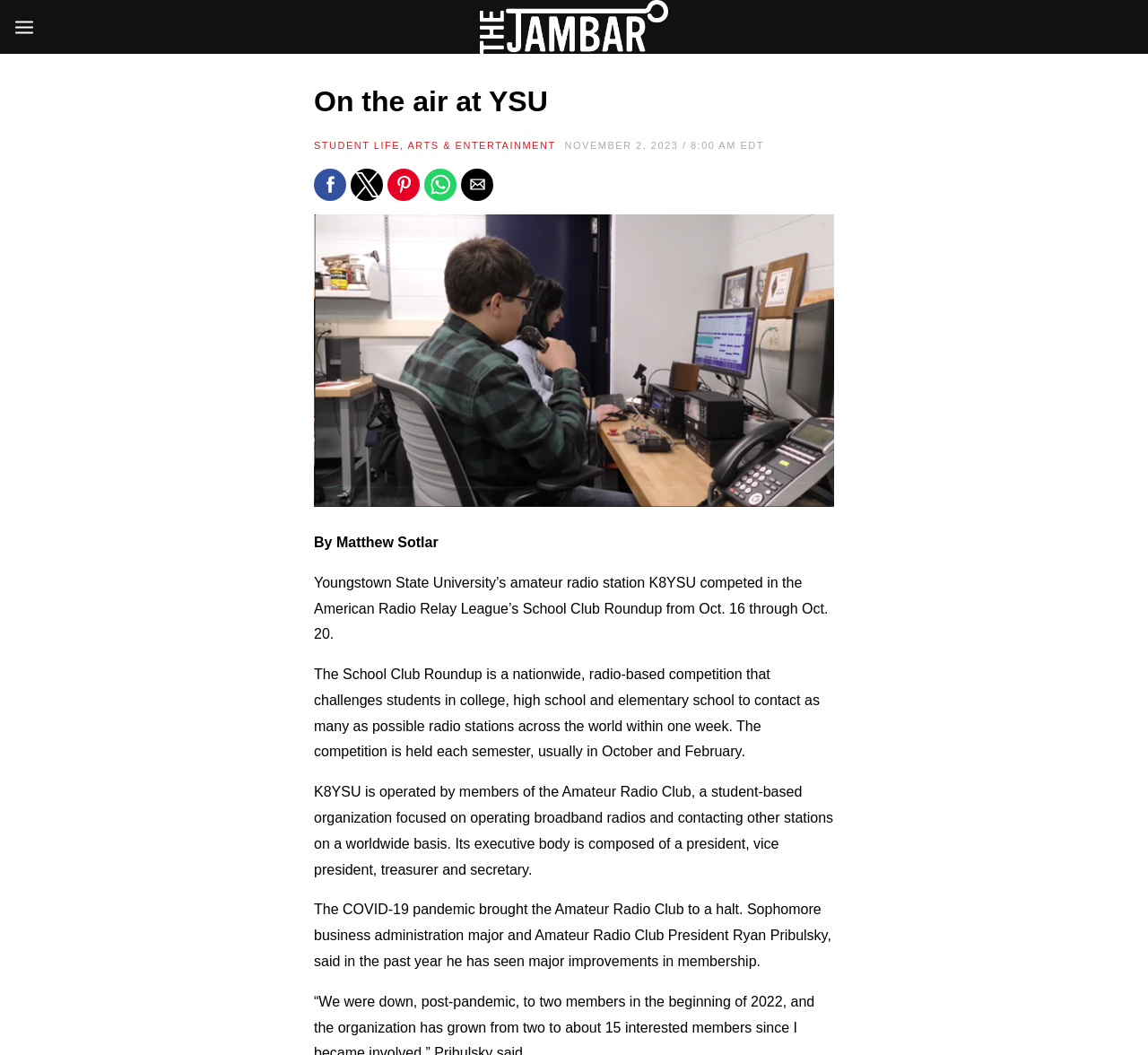Please analyze the image and give a detailed answer to the question:
What is the time period during which the School Club Roundup was held?

I found the answer by reading the text in the webpage, specifically the sentence 'Youngstown State University’s amateur radio station K8YSU competed in the American Radio Relay League’s School Club Roundup from Oct. 16 through Oct. 20.' which mentions the time period during which the competition was held.